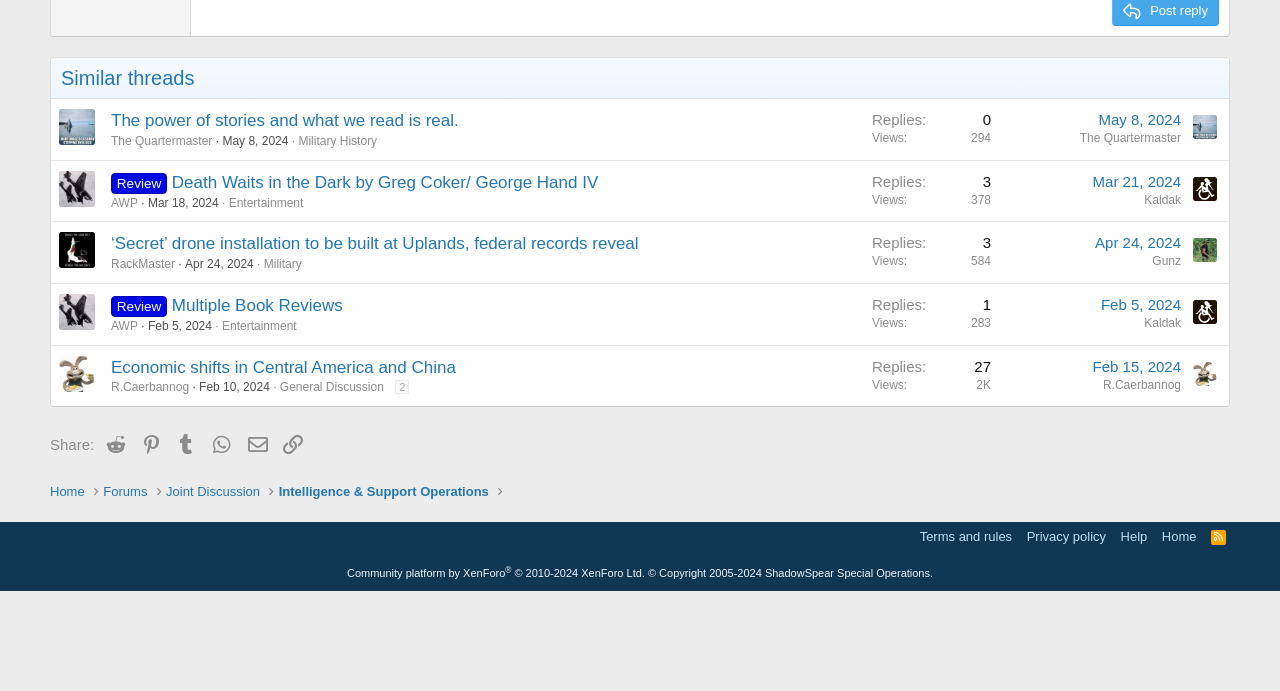Please give a one-word or short phrase response to the following question: 
What is the category of the third thread?

Military